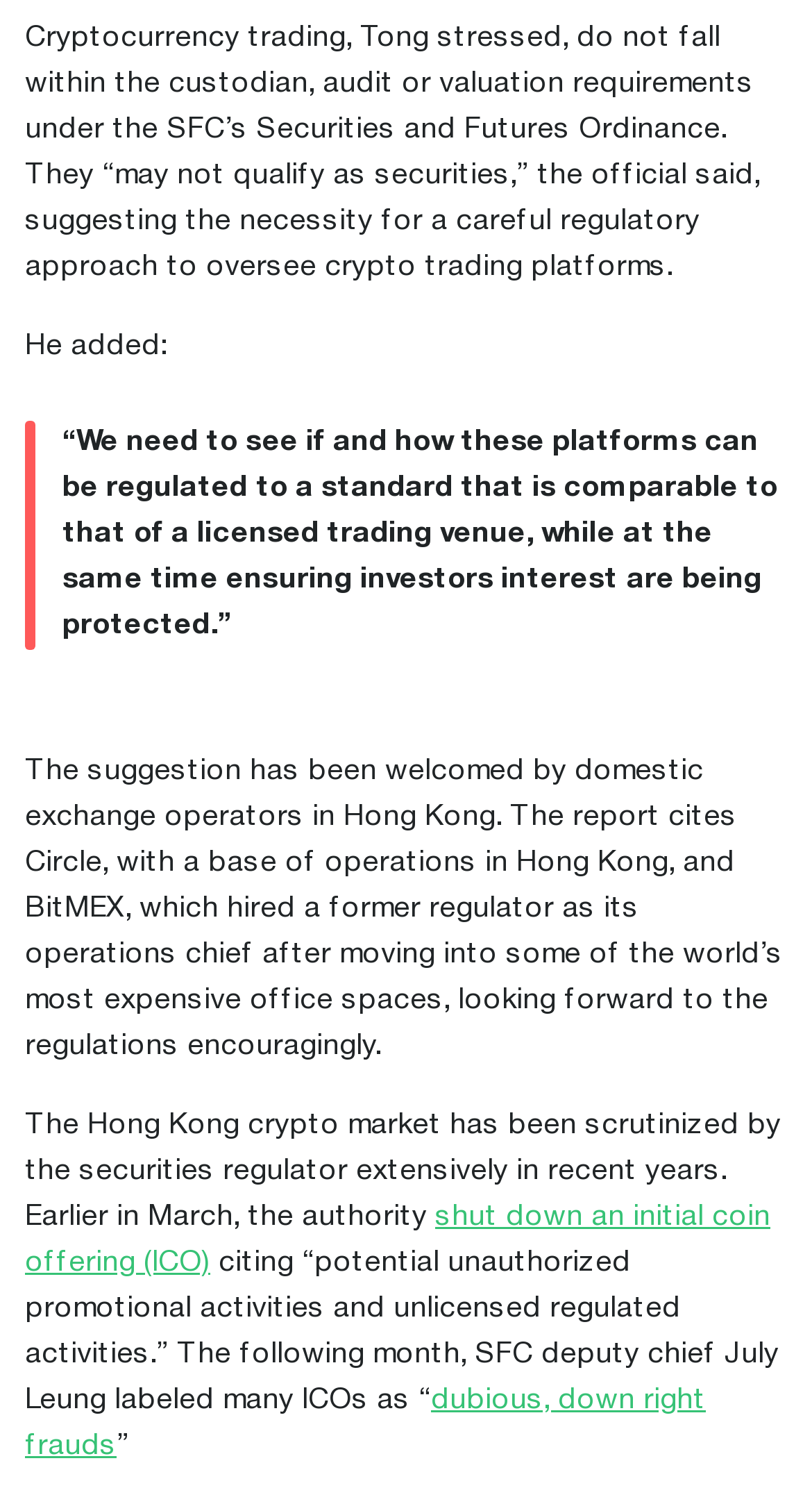How did the SFC deputy chief describe many ICOs?
Answer the question with a thorough and detailed explanation.

The article quotes the SFC deputy chief, July Leung, as labeling many ICOs as 'dubious, down right frauds'.